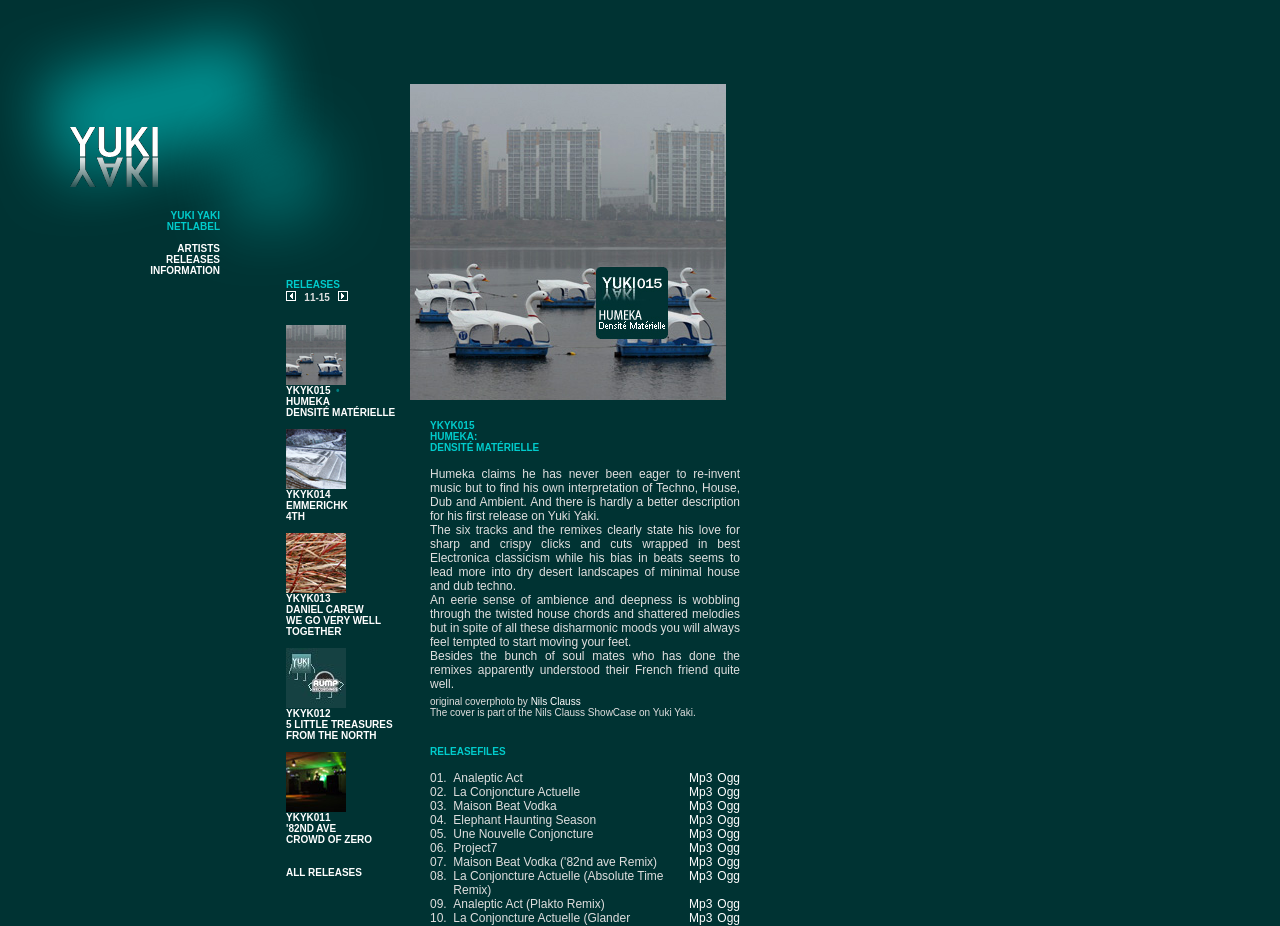Please analyze the image and give a detailed answer to the question:
What is the name of the artist?

The name of the artist can be found in the text 'HUMEKA DENSITÉ MATÉRIELLE' which is a link on the webpage, and also in the text 'Humeka claims he has never been eager to re-invent music...' which is a description on the webpage.